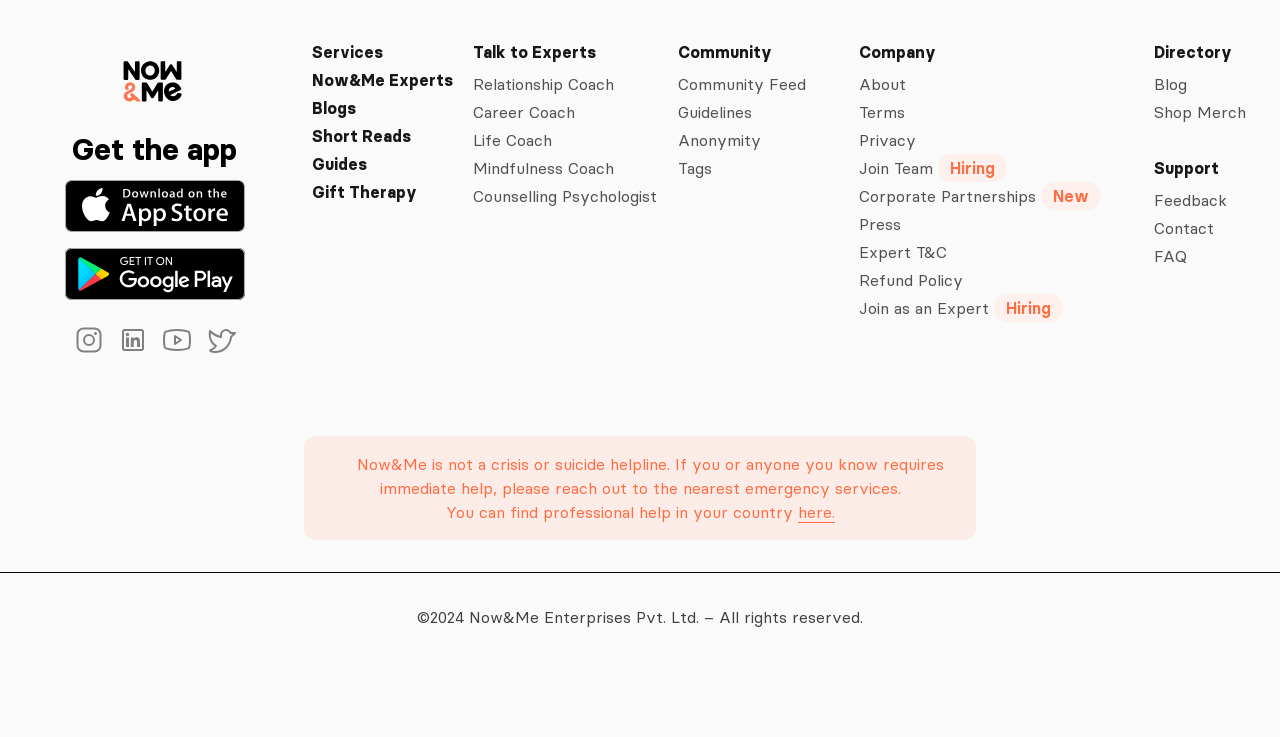Answer the question using only a single word or phrase: 
What is the purpose of the 'Get the app' button?

Download the app